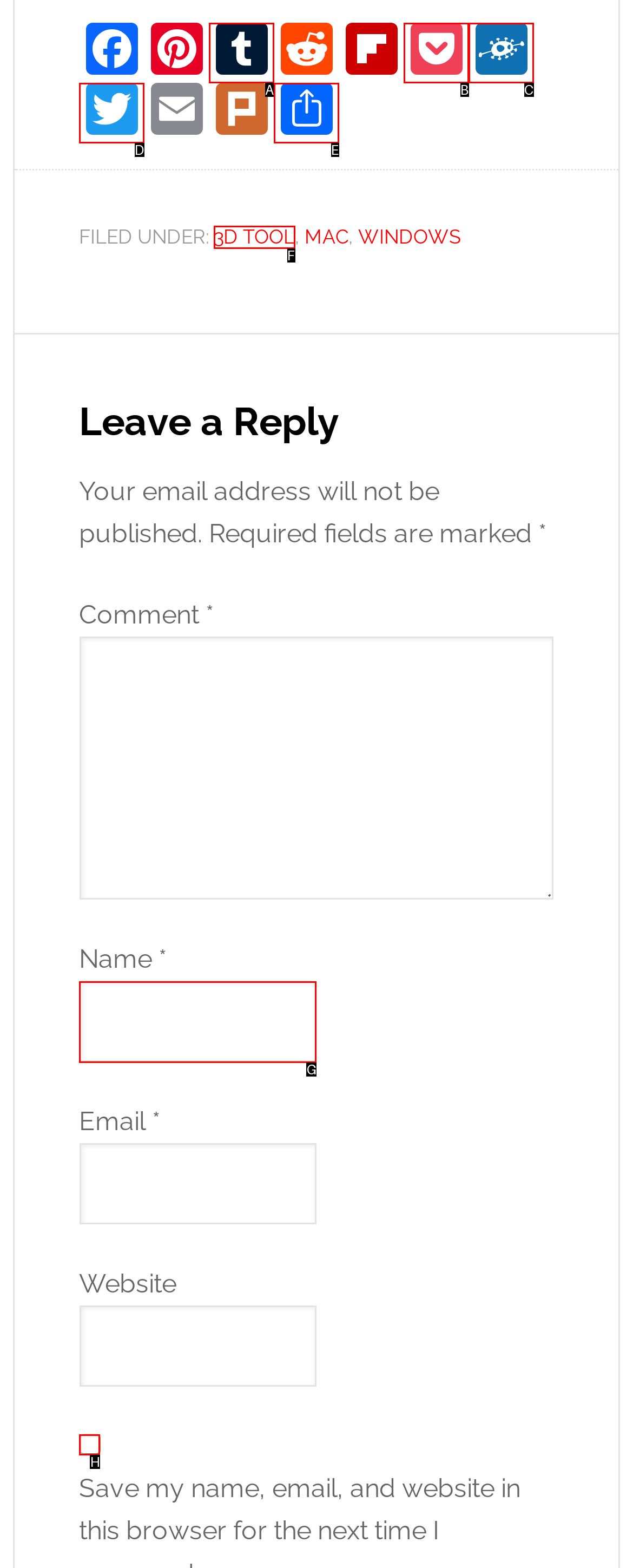Choose the HTML element that needs to be clicked for the given task: Check the save my information checkbox Respond by giving the letter of the chosen option.

H